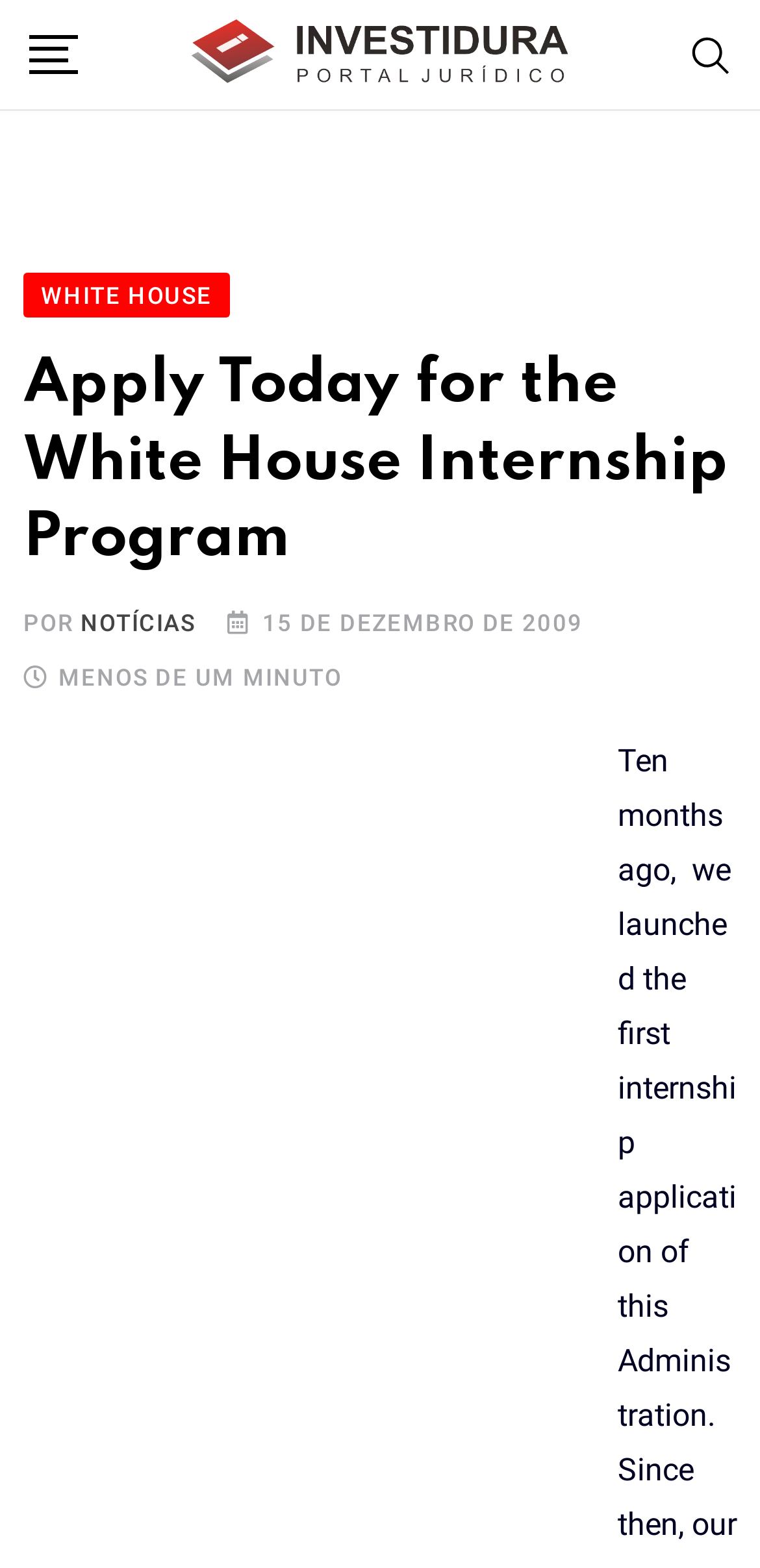Locate the bounding box coordinates for the element described below: "parent_node: NL". The coordinates must be four float values between 0 and 1, formatted as [left, top, right, bottom].

None